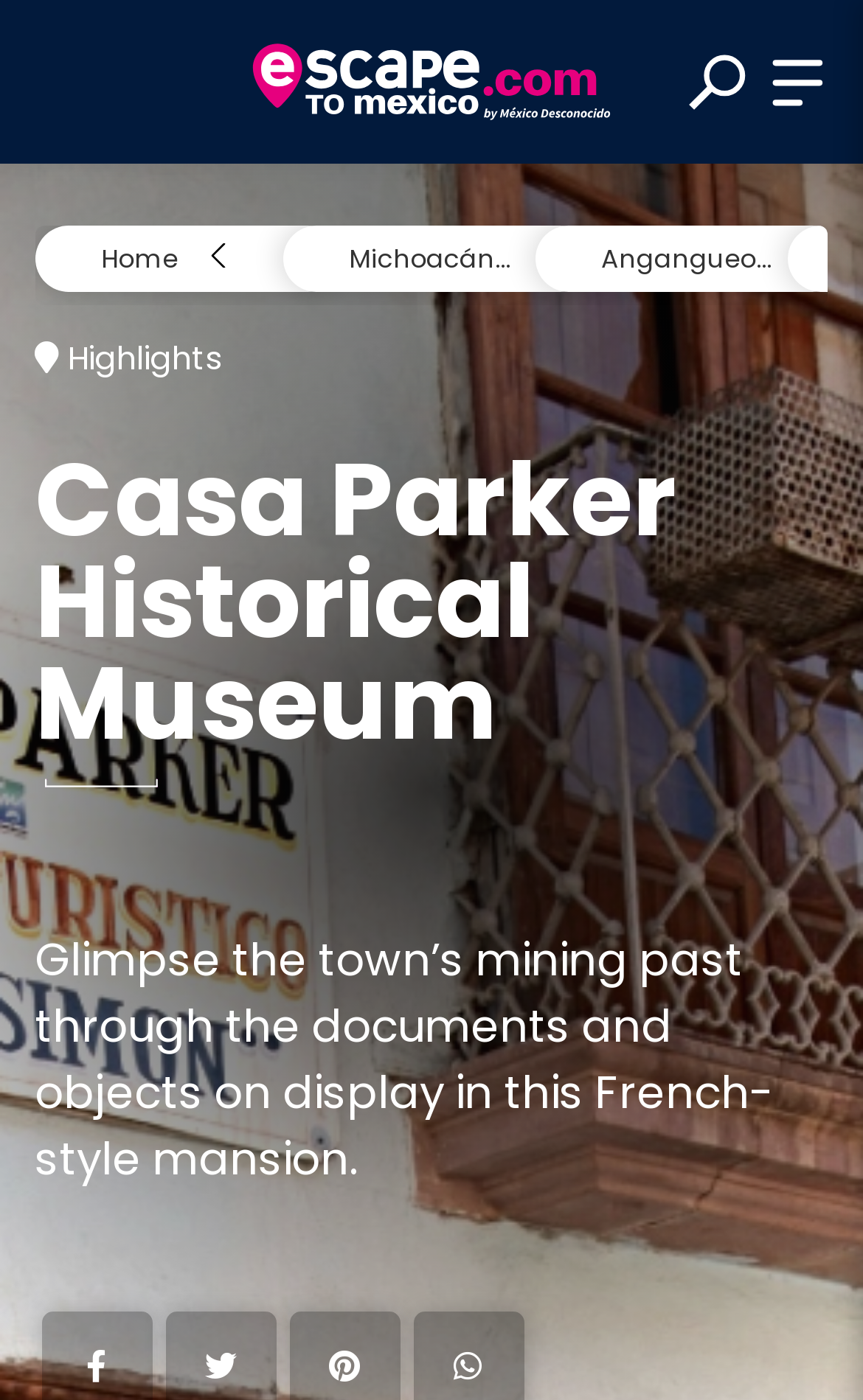Locate the bounding box coordinates of the element that should be clicked to fulfill the instruction: "Log in".

[0.124, 0.619, 0.876, 0.698]